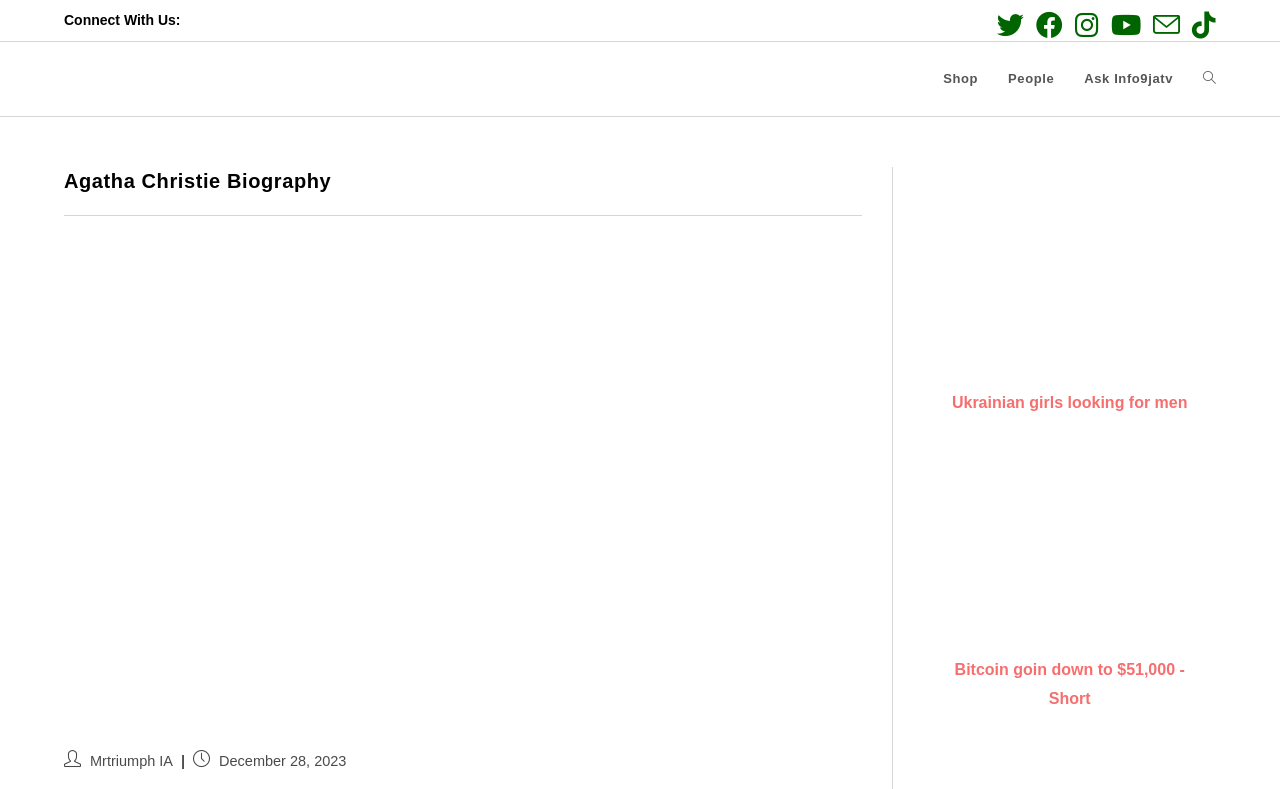Locate the bounding box coordinates of the element that should be clicked to fulfill the instruction: "Search the website".

[0.928, 0.053, 0.962, 0.147]